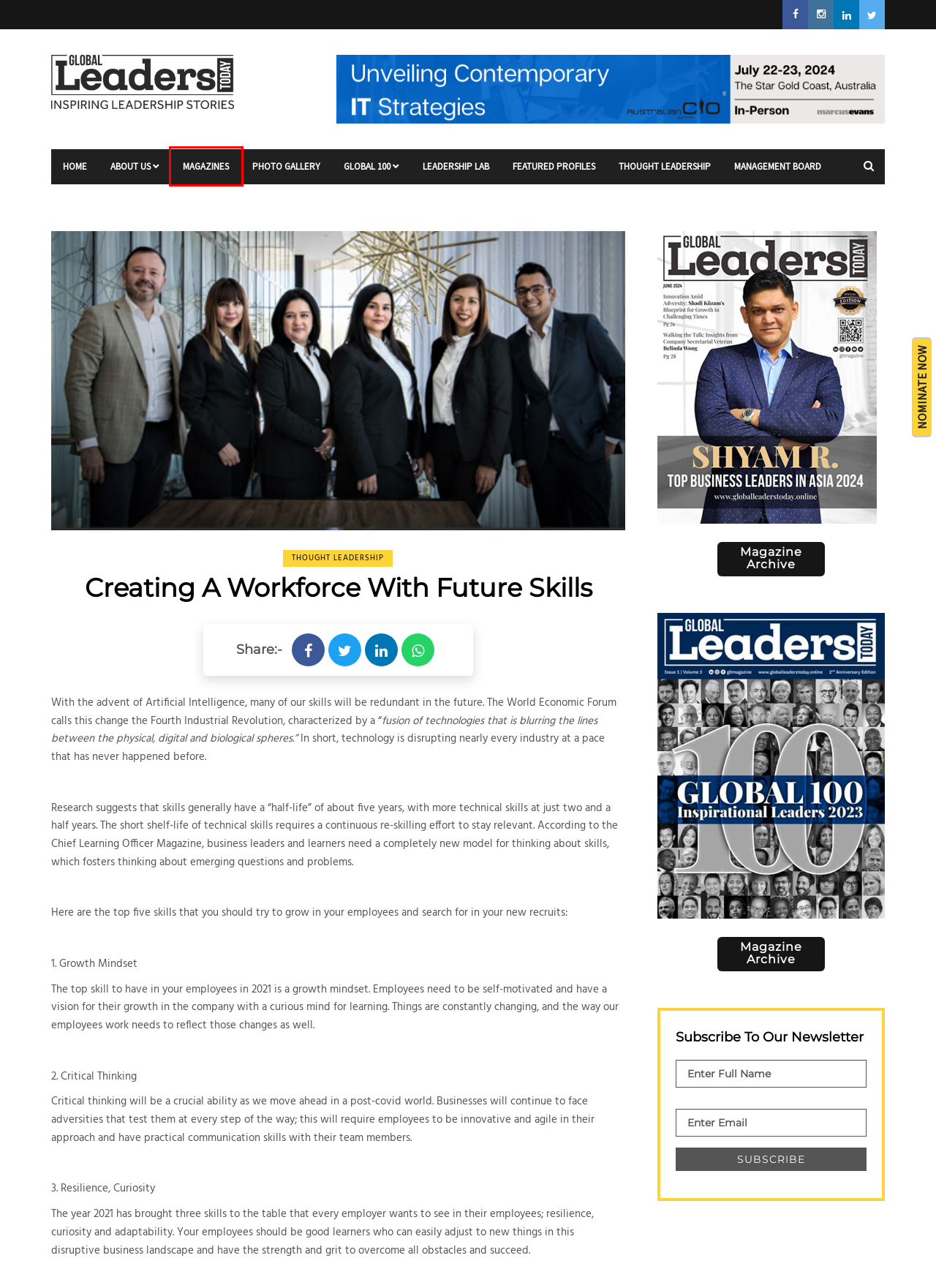With the provided screenshot showing a webpage and a red bounding box, determine which webpage description best fits the new page that appears after clicking the element inside the red box. Here are the options:
A. Global Hundred - Global Leaders Today
B. Management Board - Global Leaders Today
C. Leadership Lab Archives - Global Leaders Today
D. About Us - Global Leaders Today
E. Global Leaders Today
F. Magazine on Leadership / Global Leaders Today Magazine
G. Thought Provoking Articles/ Global Leaders Today Magazine
H. GLT Photo Gallery - Global Leaders Today

F